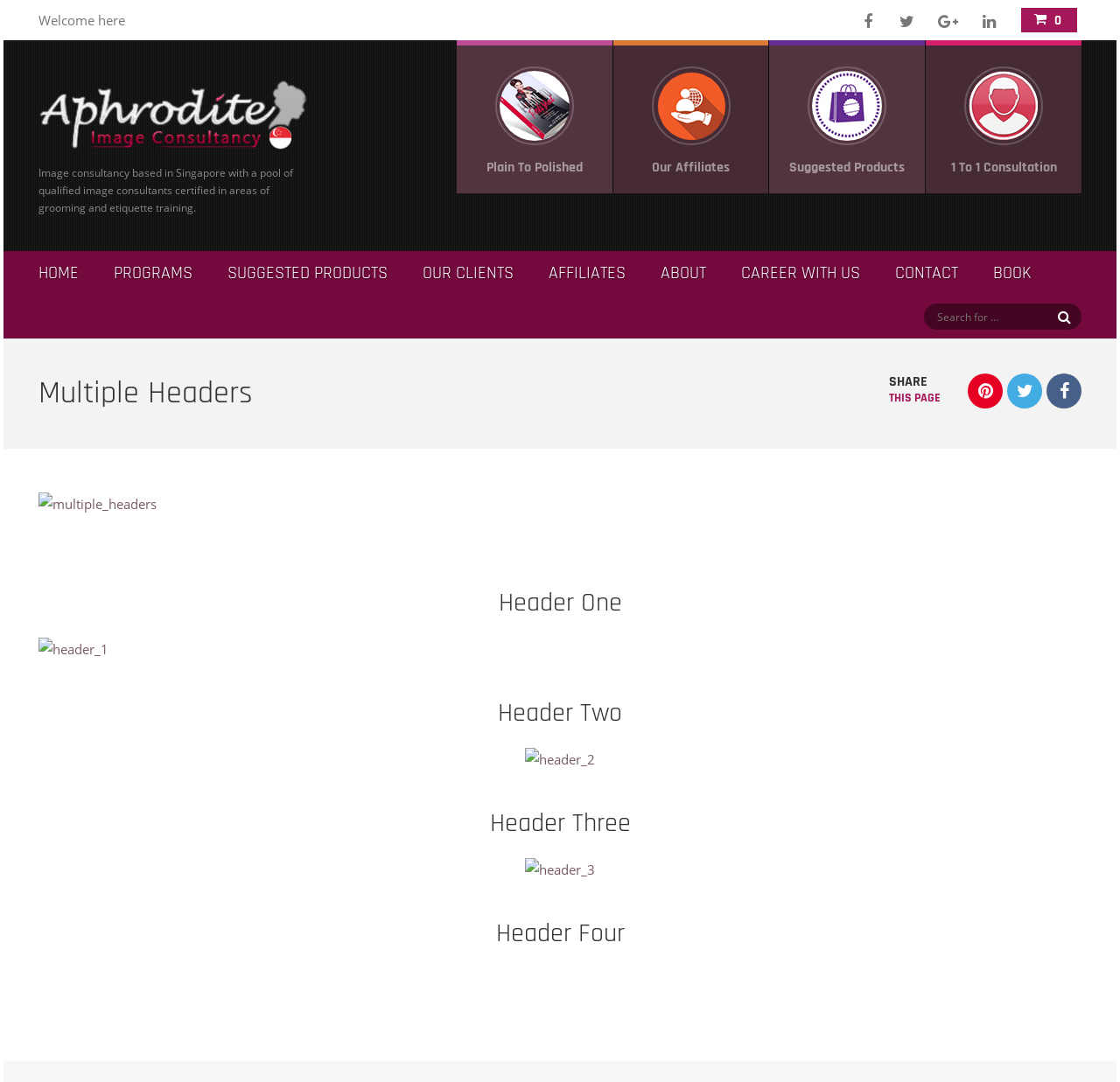Can you find the bounding box coordinates of the area I should click to execute the following instruction: "Search"?

[0.938, 0.281, 0.966, 0.305]